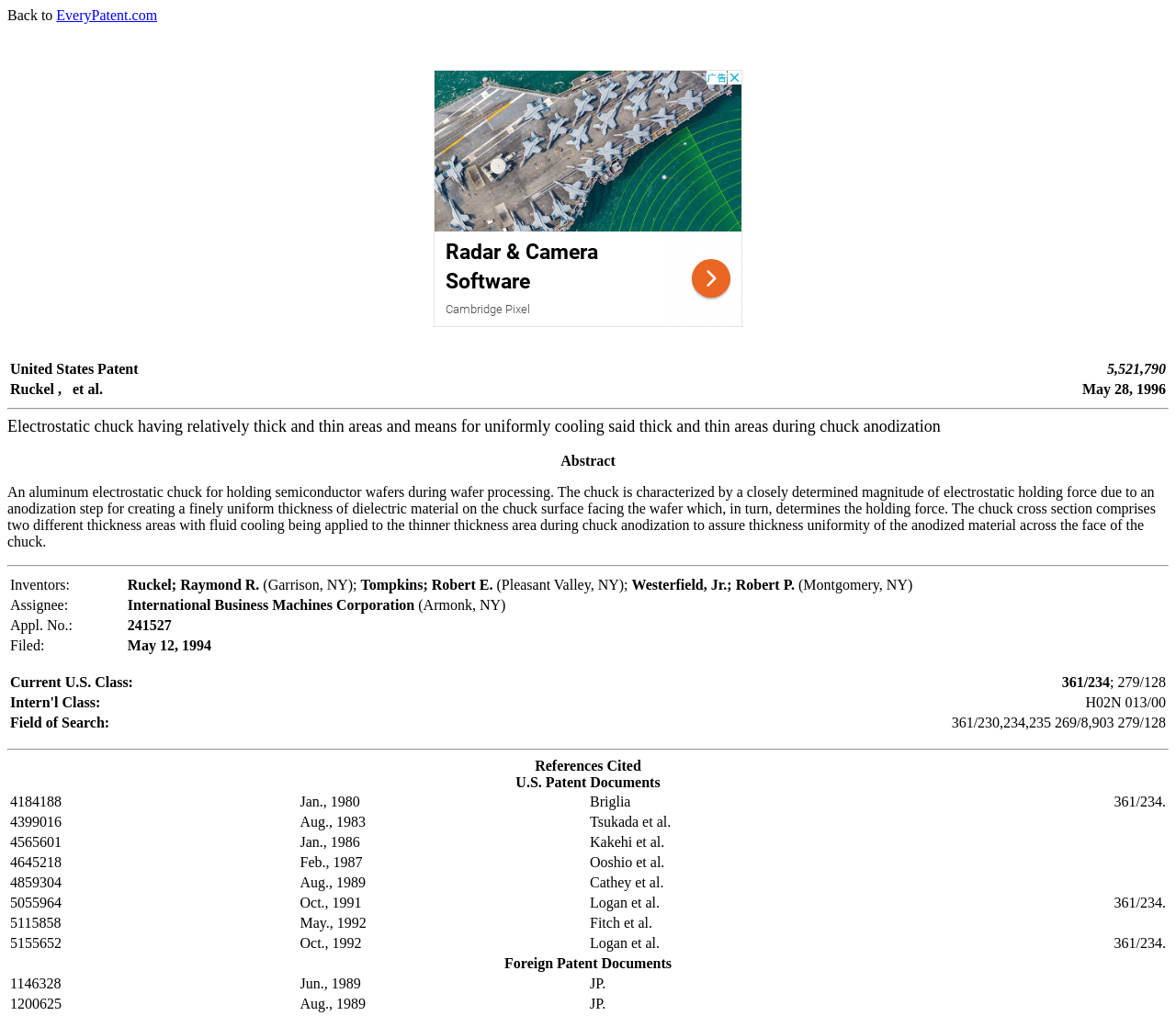What is the assignee of this patent?
Provide an in-depth answer to the question, covering all aspects.

The assignee can be found in the table with the heading 'Assignee:' and the value in the cell next to 'Assignee:' is 'International Business Machines Corporation (Armonk, NY)'.